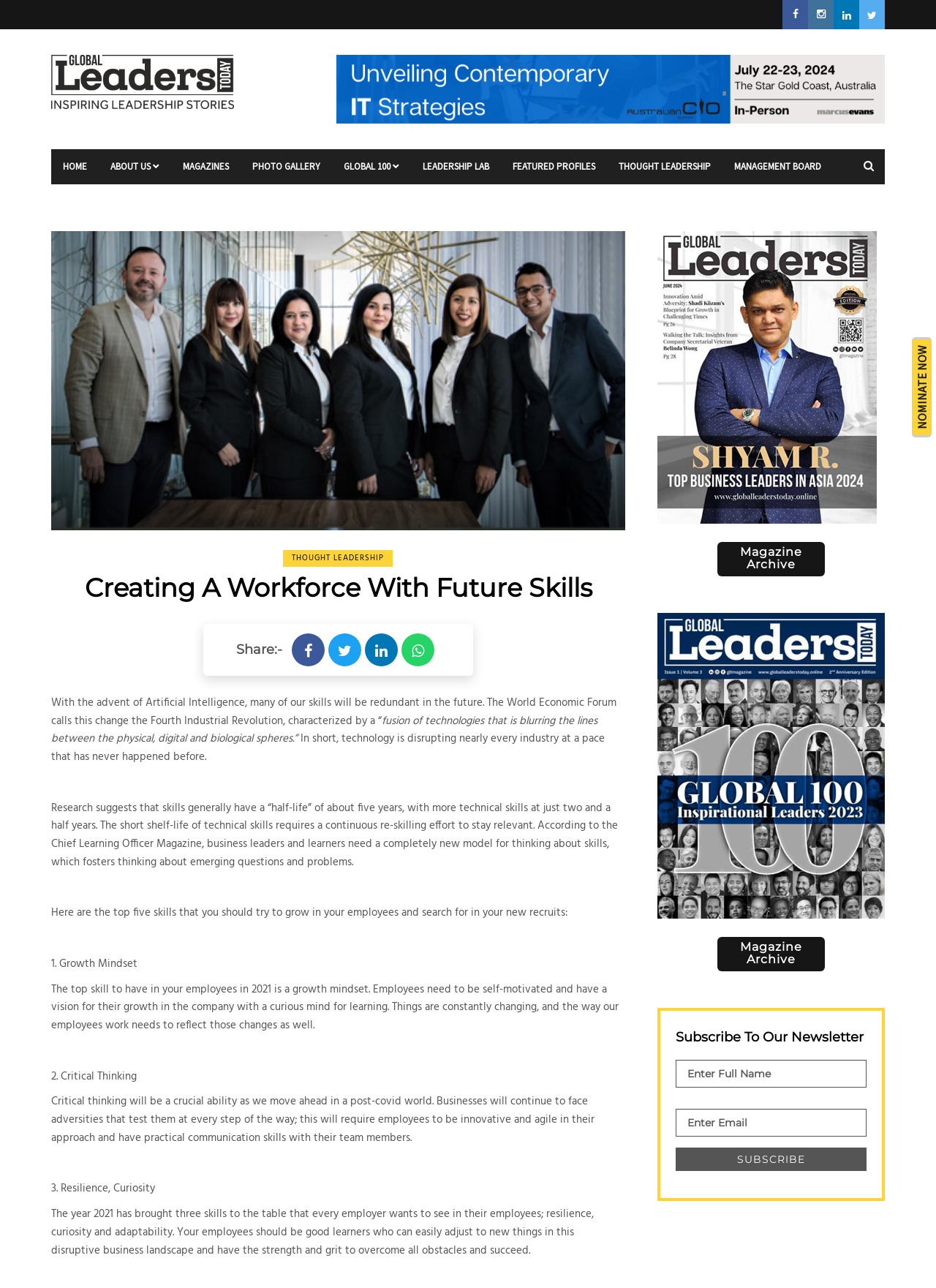Please locate the bounding box coordinates of the element's region that needs to be clicked to follow the instruction: "Subscribe to our newsletter". The bounding box coordinates should be provided as four float numbers between 0 and 1, i.e., [left, top, right, bottom].

[0.722, 0.799, 0.923, 0.811]